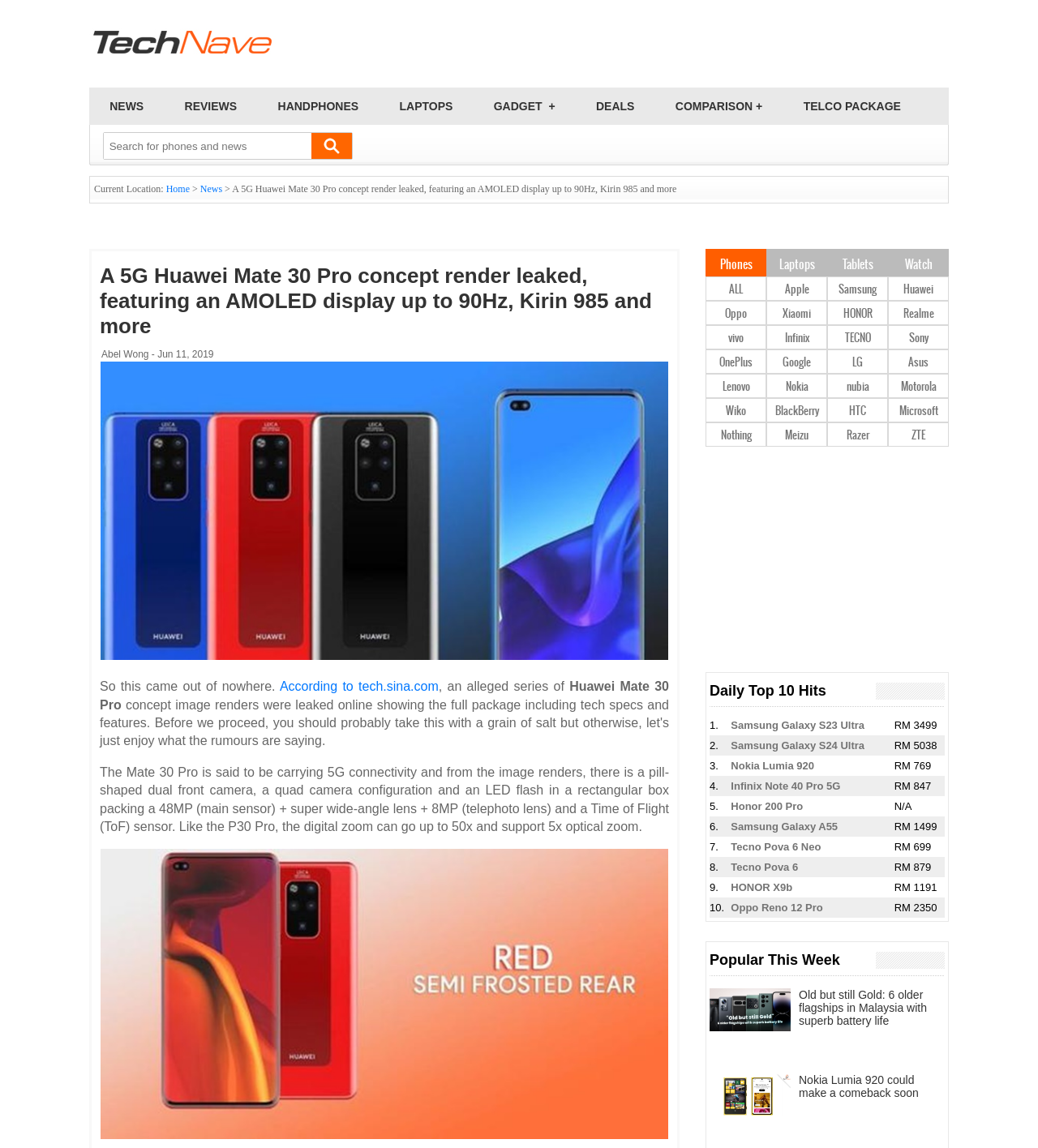Answer the question briefly using a single word or phrase: 
What is the source of the information about the phone's features?

tech.sina.com